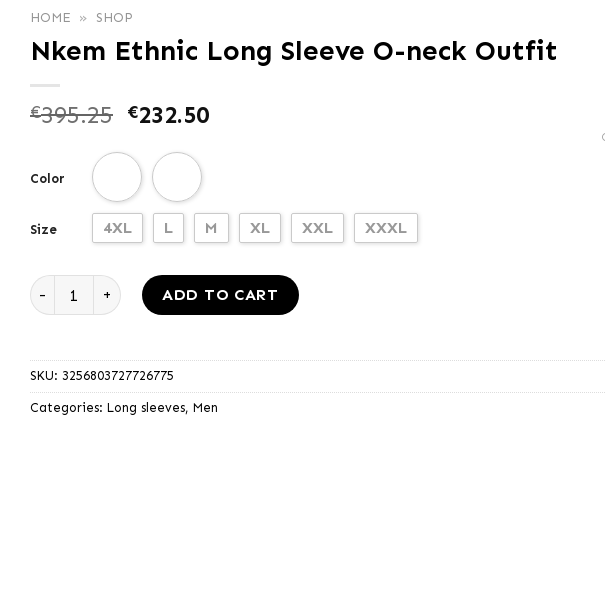Craft a thorough explanation of what is depicted in the image.

**Product Image Caption:**

Showcasing the "Nkem Ethnic Long Sleeve O-neck Outfit," this image highlights a stylish and culturally inspired piece from Orevaa African Clothing. The outfit features a long-sleeve design suitable for various occasions, combining traditional elements with modern fashion sensibilities. Priced at €232.50, down from the original price of €395.25, it offers both elegance and value. The available color options are displayed above the size selection, which includes sizes ranging from 4XL to XXXL. This outfit is categorized under 'Long sleeves' and 'Men,' making it a versatile addition to any wardrobe. The product also includes an SKU for easy reference. The clear calls to action encourage customers to add the outfit to their cart and select their desired size and quantity.